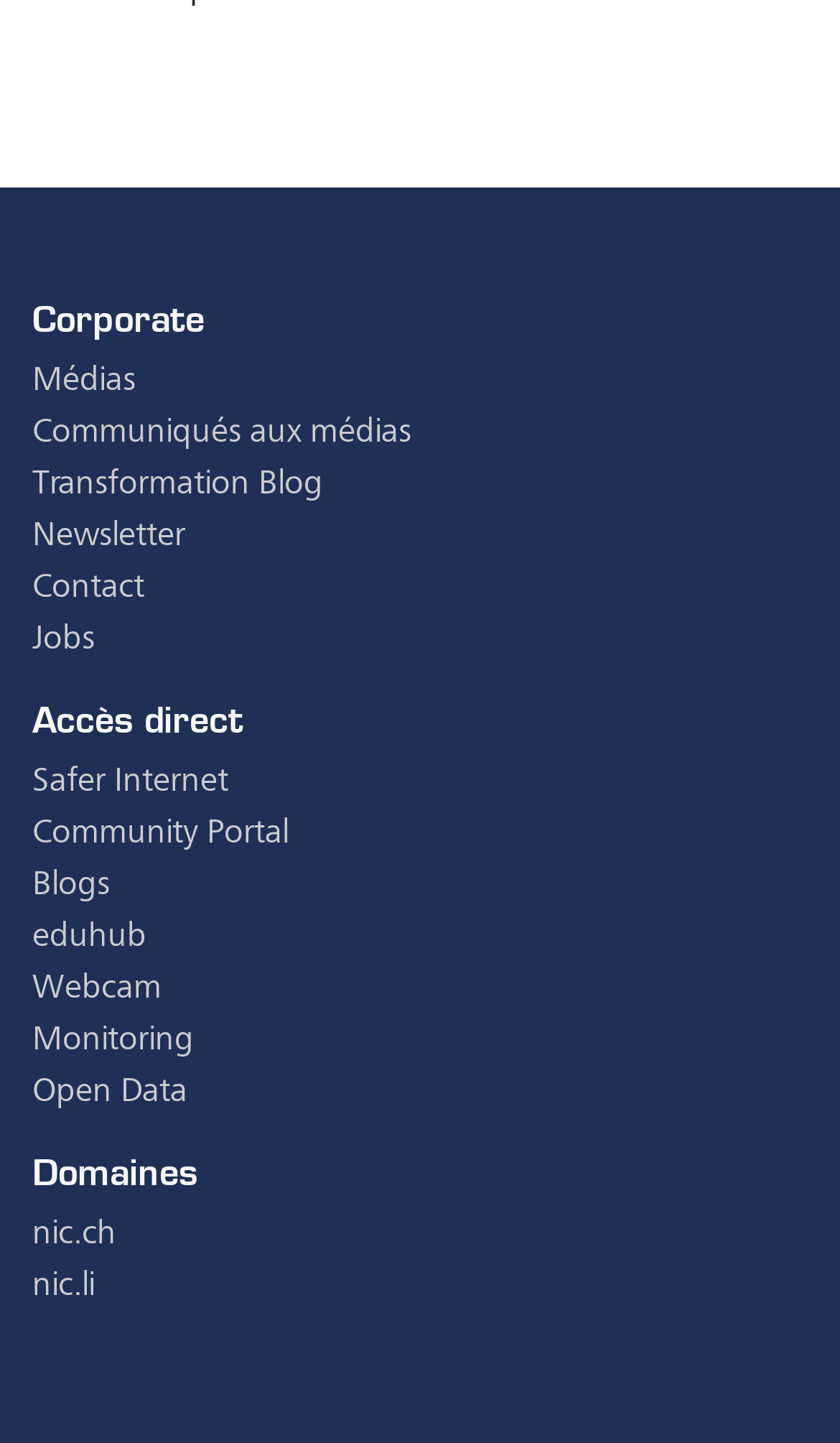Please specify the bounding box coordinates for the clickable region that will help you carry out the instruction: "Click on Médias".

[0.038, 0.249, 0.162, 0.276]